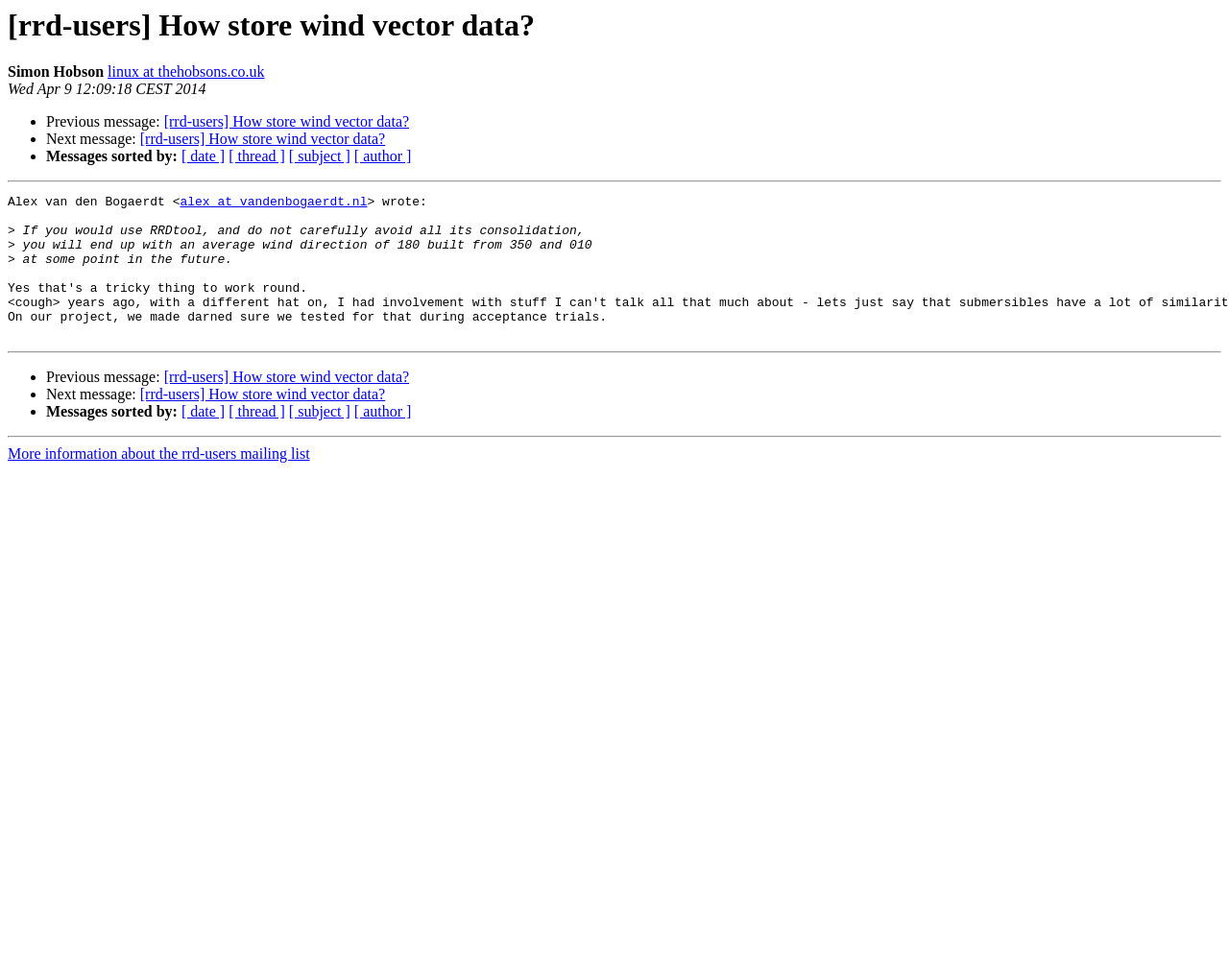How many links are there in the webpage?
Please use the visual content to give a single word or phrase answer.

13